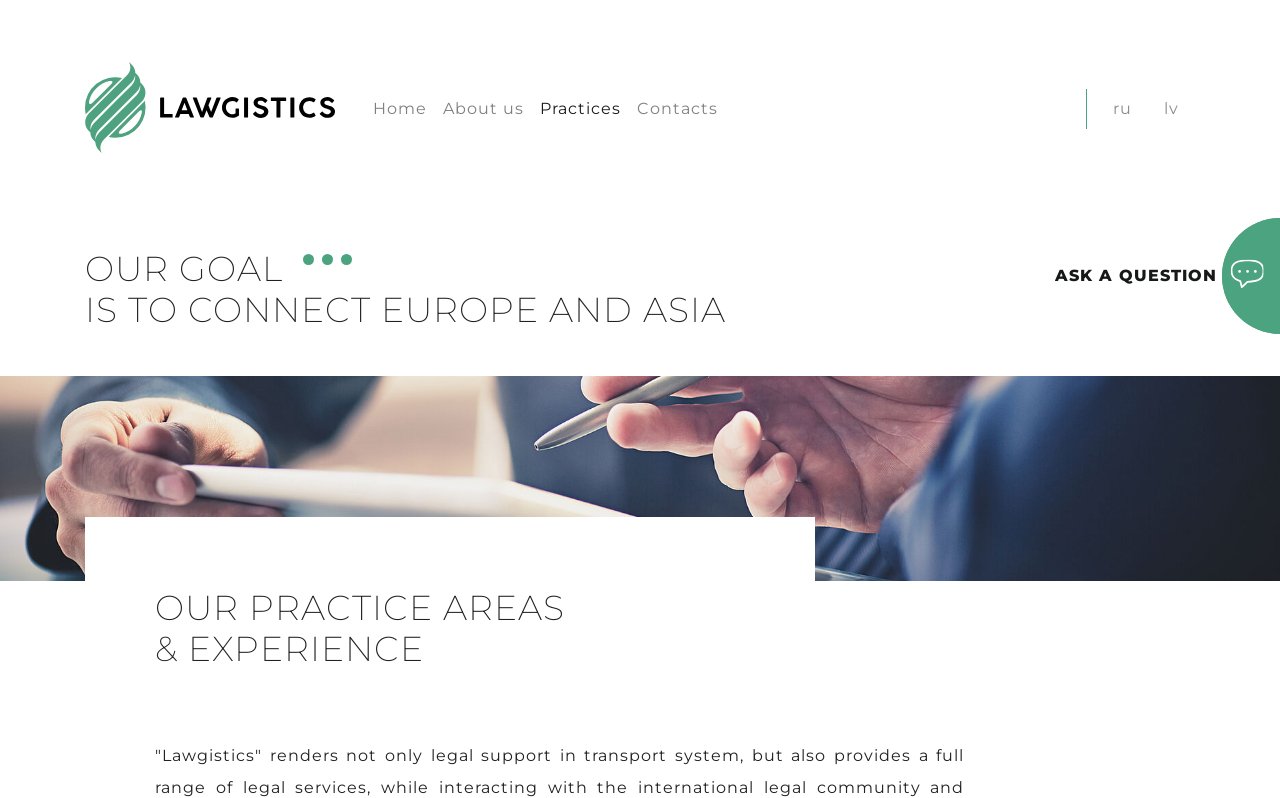Please provide a short answer using a single word or phrase for the question:
What is the purpose of the button at the bottom right corner?

Ask a question